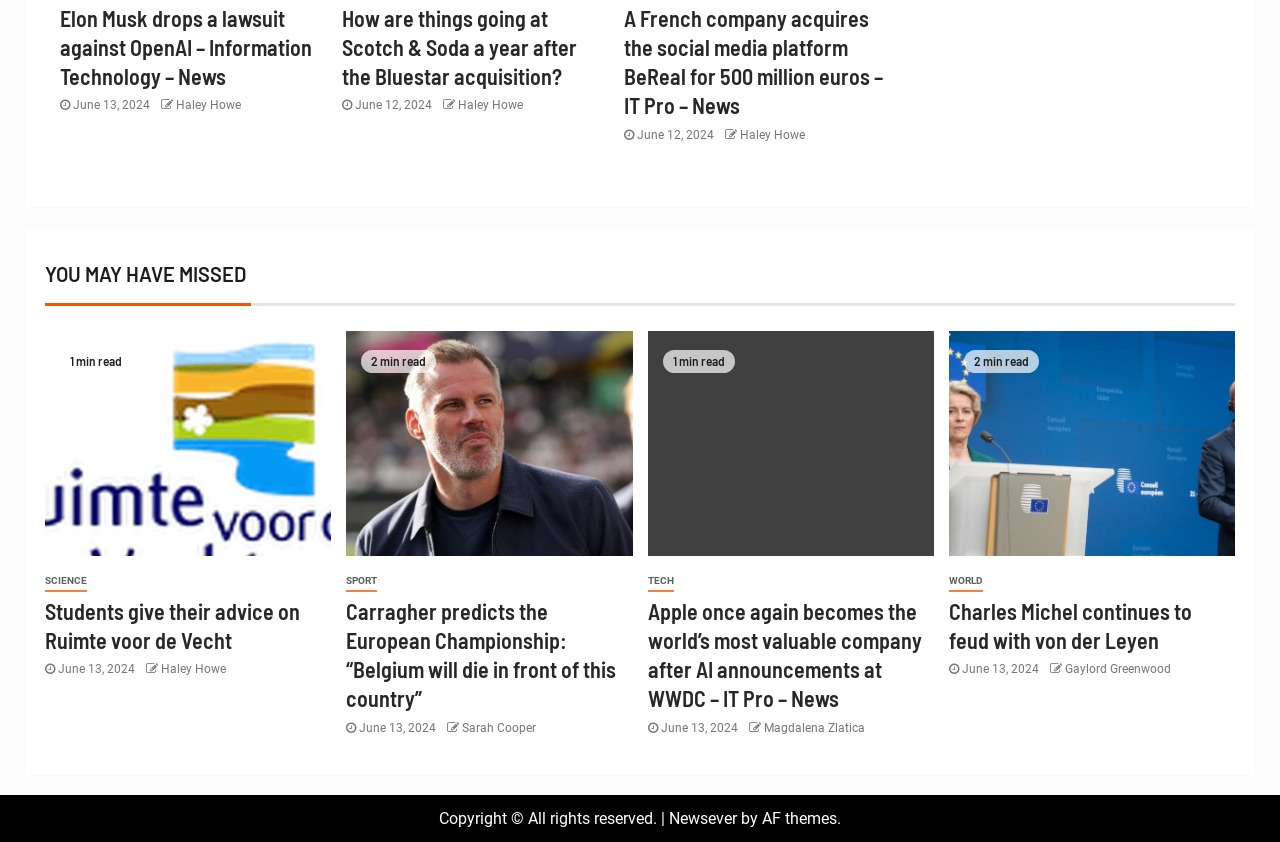Who is the author of the article 'Students give their advice on Ruimte voor de Vecht'?
Carefully analyze the image and provide a detailed answer to the question.

The author of the article 'Students give their advice on Ruimte voor de Vecht' can be found by looking at the link element with the text 'Haley Howe' which is located near the heading element with the text 'Students give their advice on Ruimte voor de Vecht'.